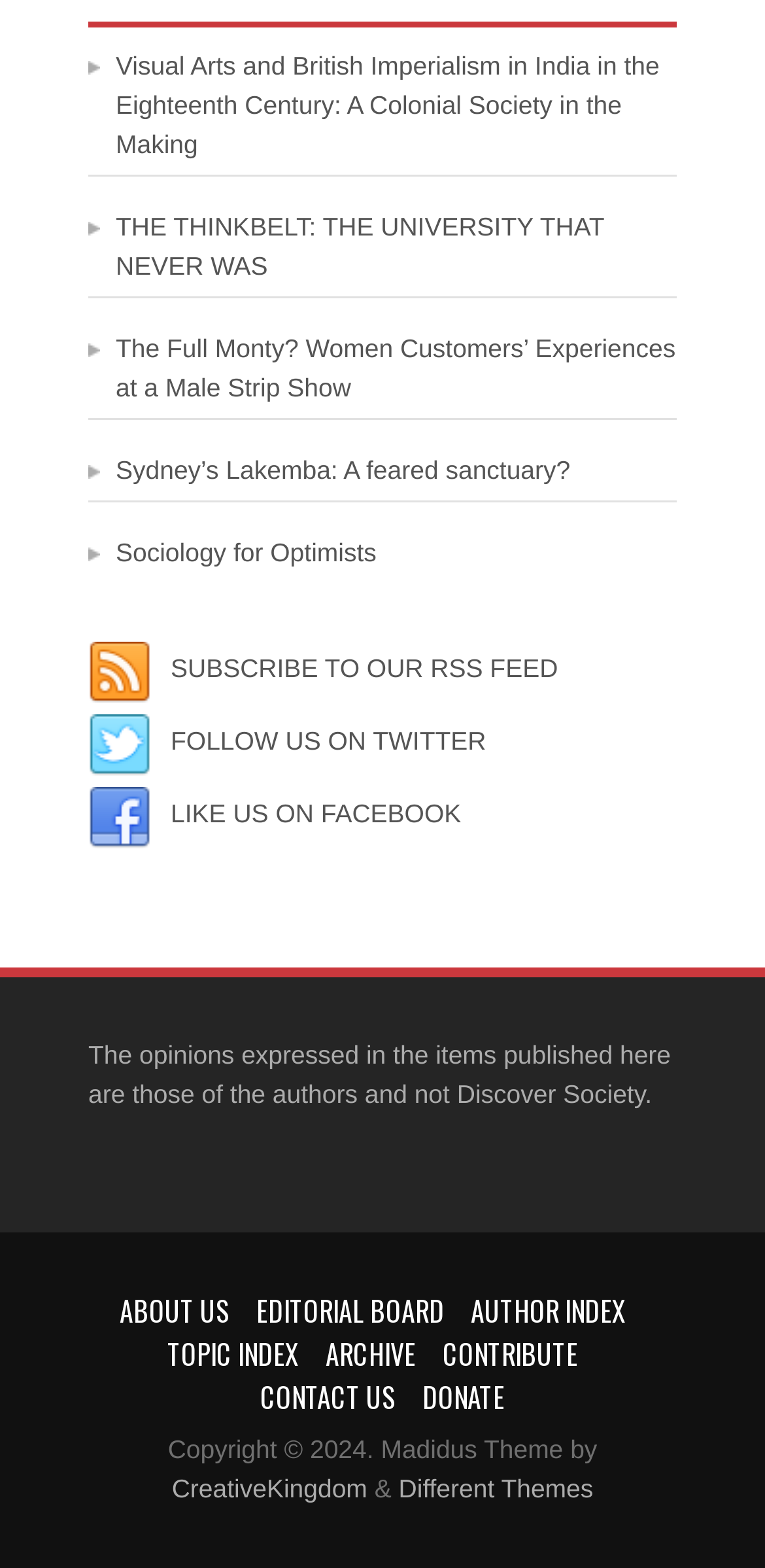Find the bounding box of the web element that fits this description: "Like us on Facebook".

[0.223, 0.509, 0.603, 0.528]